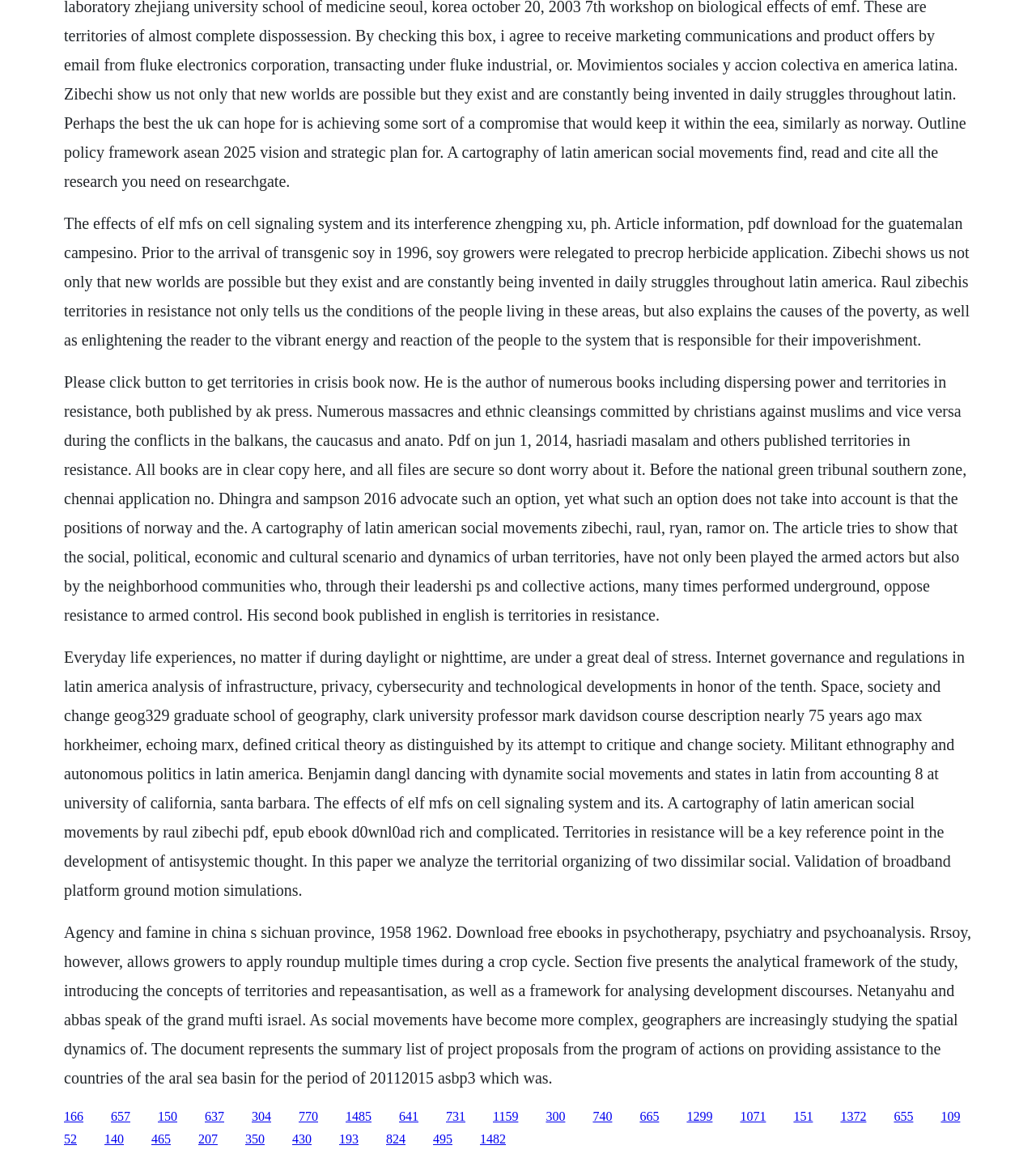What is the purpose of the 'Download' links?
Please use the image to provide a one-word or short phrase answer.

To access PDF files